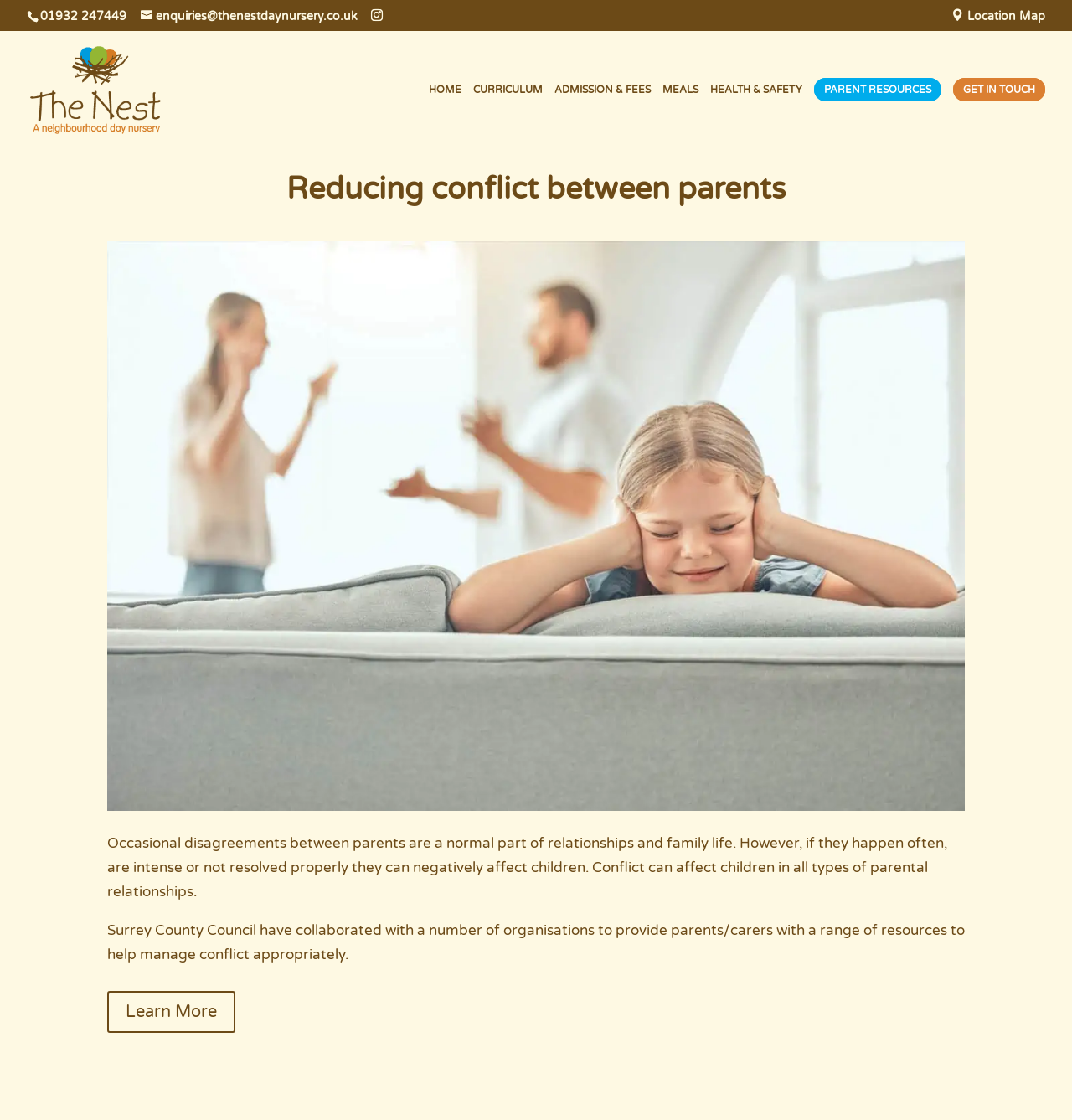Extract the bounding box for the UI element that matches this description: "Get In Touch".

[0.889, 0.075, 0.975, 0.132]